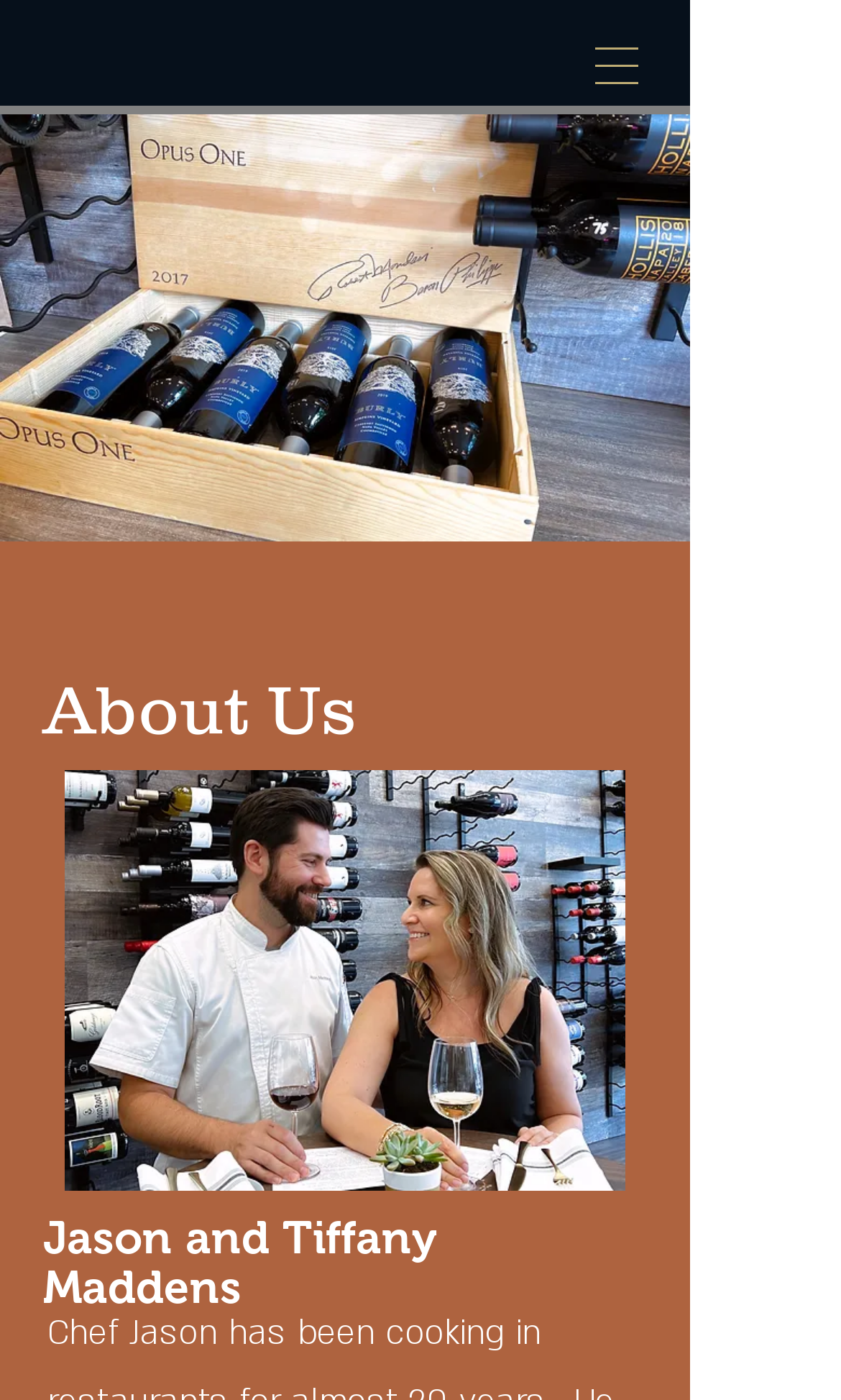Create an elaborate caption for the webpage.

The webpage is about Ahso Cellars, with a prominent navigation menu at the top right corner, containing a button with a popup menu. Below the navigation menu, there is a large image taking up most of the top section of the page. 

The main content of the page is divided into two sections. On the left side, there is a heading "About Us" followed by a section about Jason and Tiffany Maddens, indicated by a heading. On the right side, there is a large image, which appears to be a portrait or a photo related to the winery. 

There is another image at the bottom right corner of the page, which seems to be a separate section or a call-to-action. Overall, the page has a simple layout with a focus on showcasing images and providing brief information about Ahso Cellars and its owners.